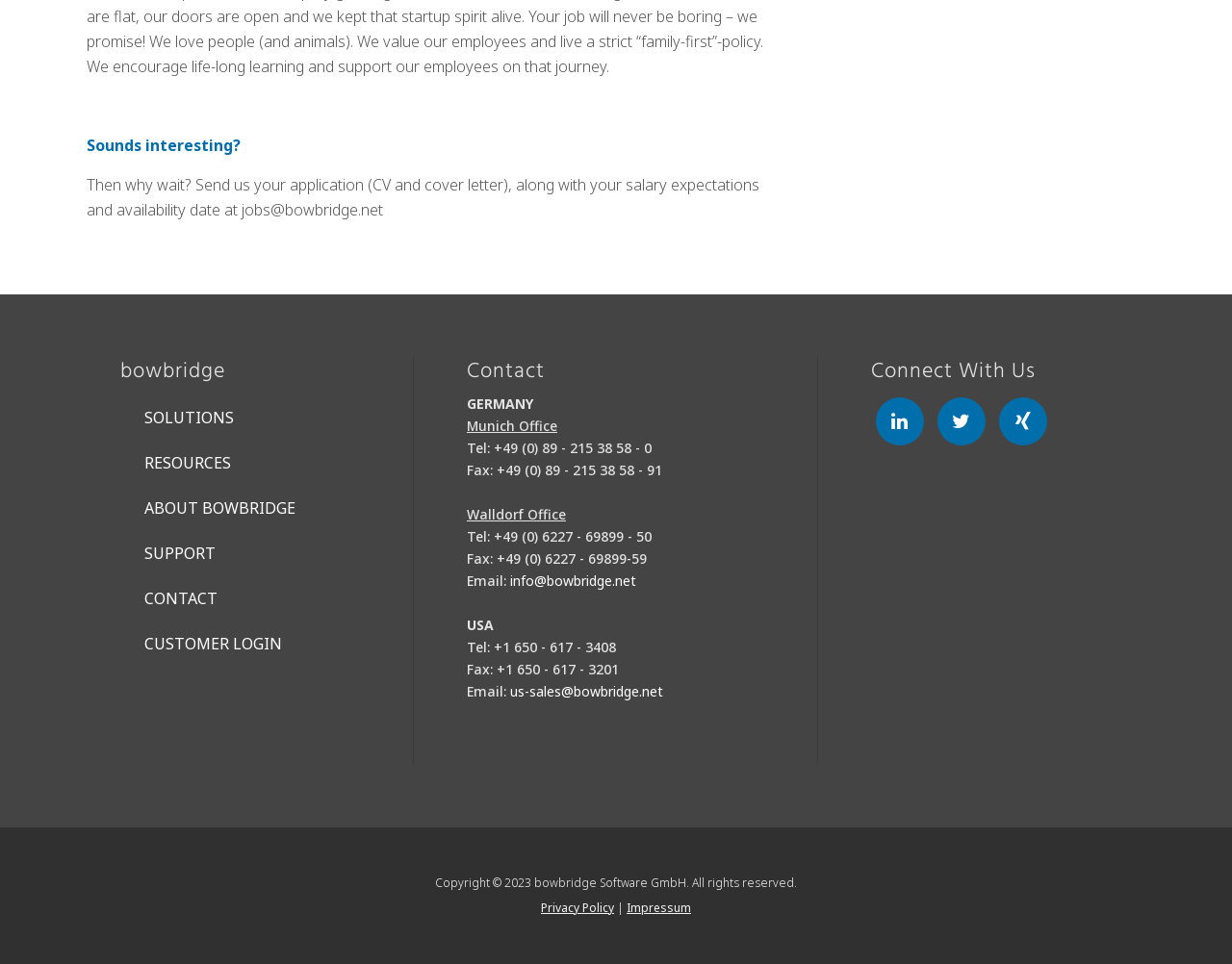Please give a short response to the question using one word or a phrase:
How can I contact the company?

Send application to jobs@bowbridge.net